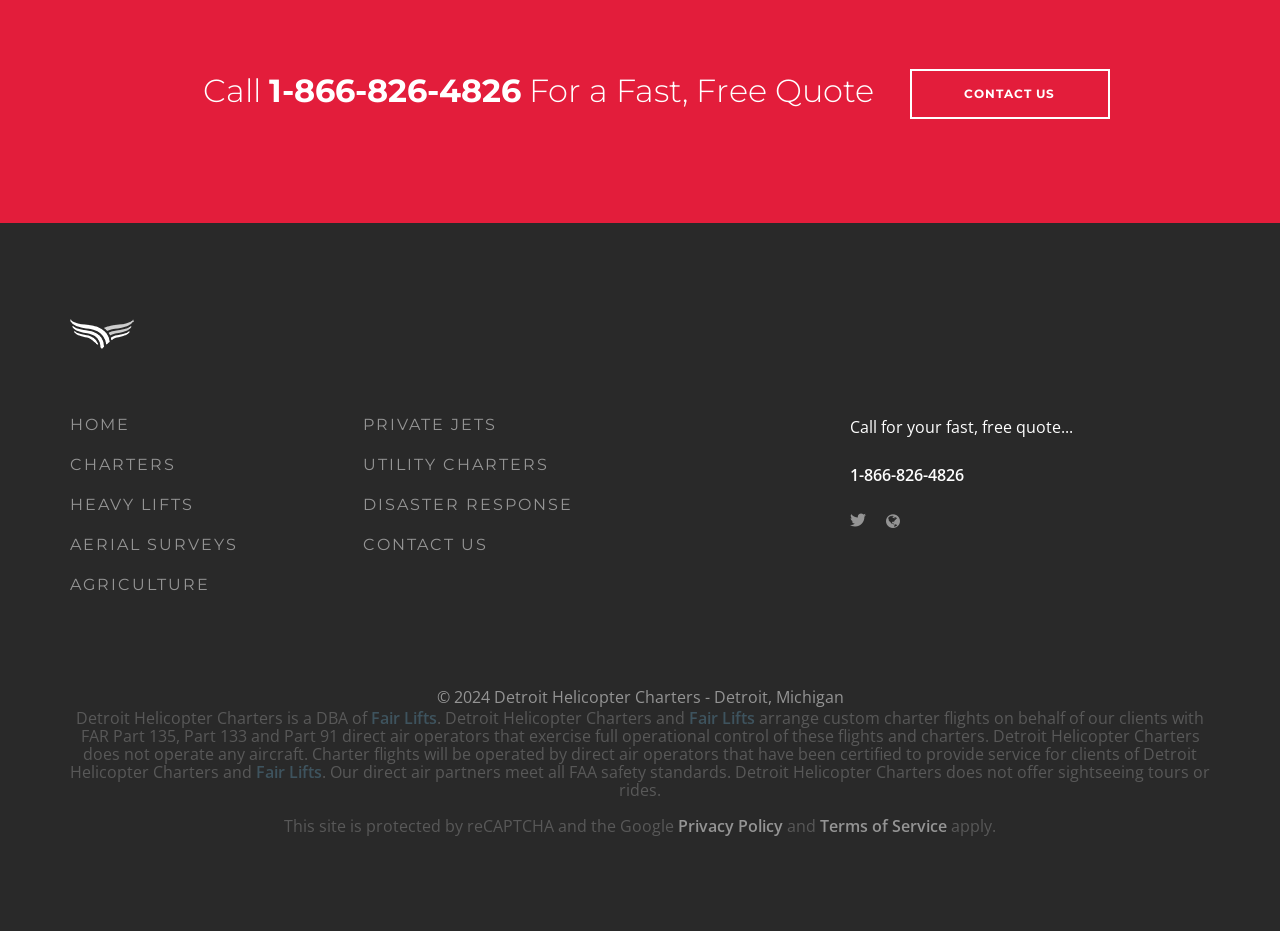Show the bounding box coordinates of the element that should be clicked to complete the task: "Call the phone number 1-866-826-4826".

[0.664, 0.498, 0.753, 0.522]